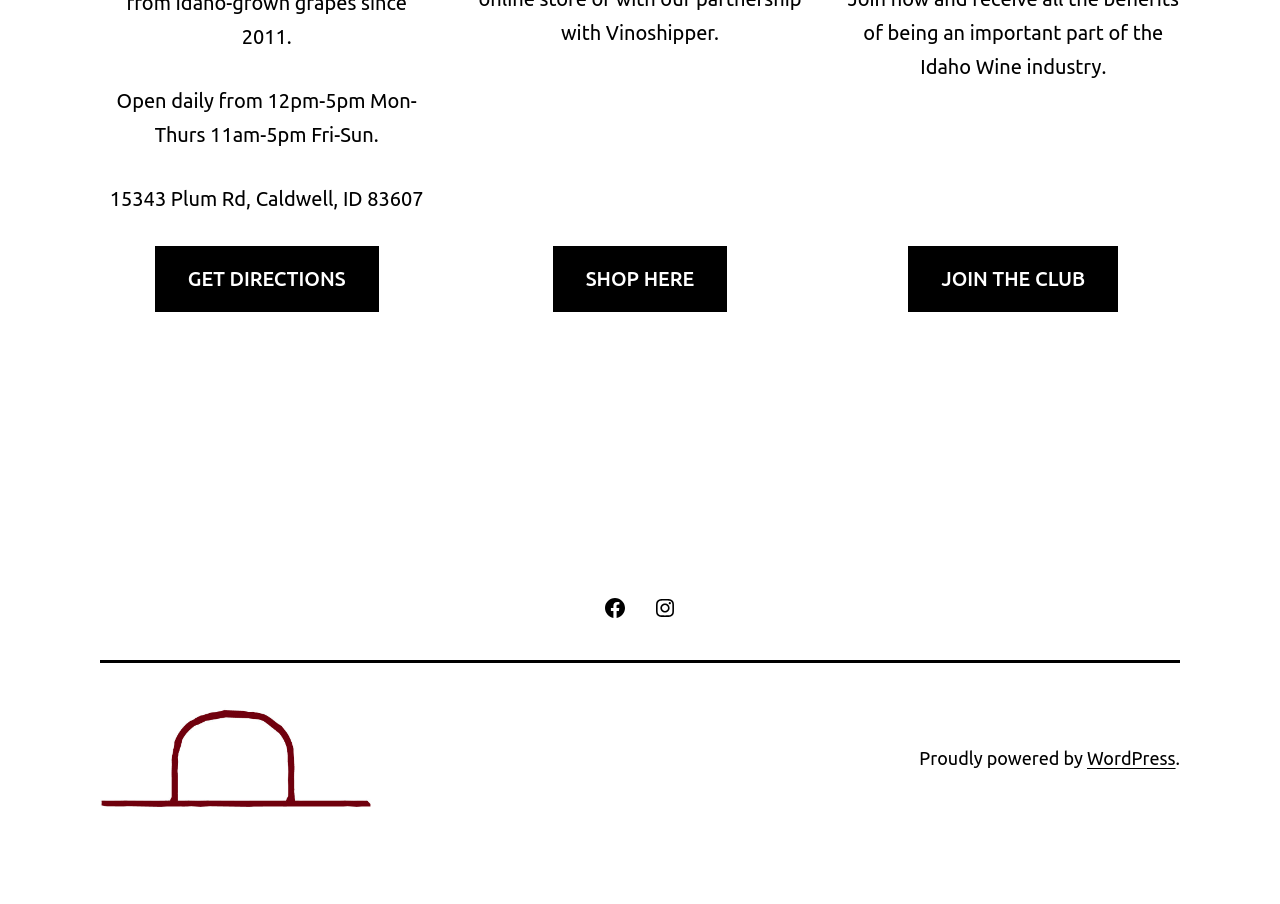What platform is the website built on?
Please respond to the question with a detailed and informative answer.

The website platform can be found at the bottom of the page, where it states 'Proudly powered by WordPress'.